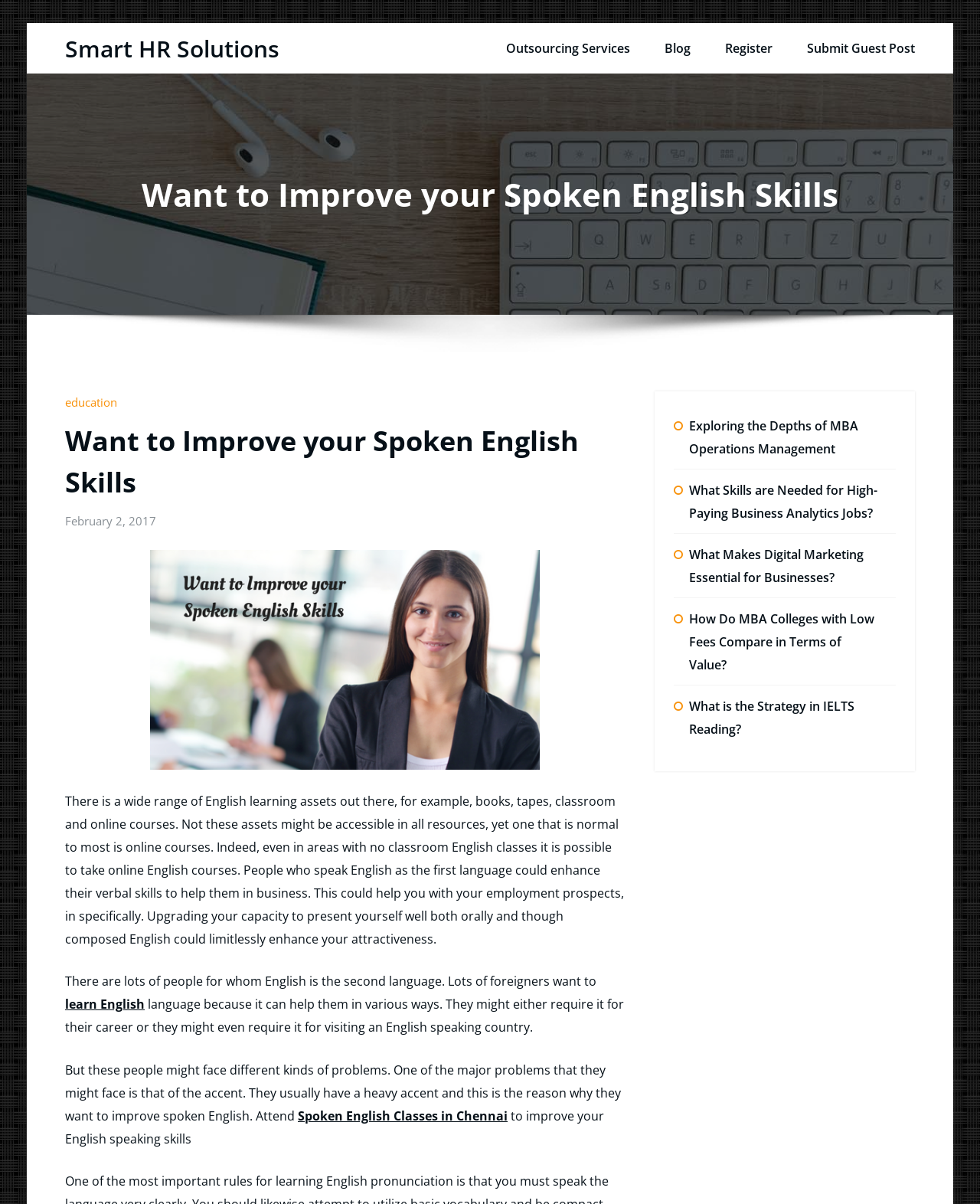Find the bounding box coordinates for the UI element that matches this description: "Smart HR Solutions".

[0.066, 0.027, 0.285, 0.053]